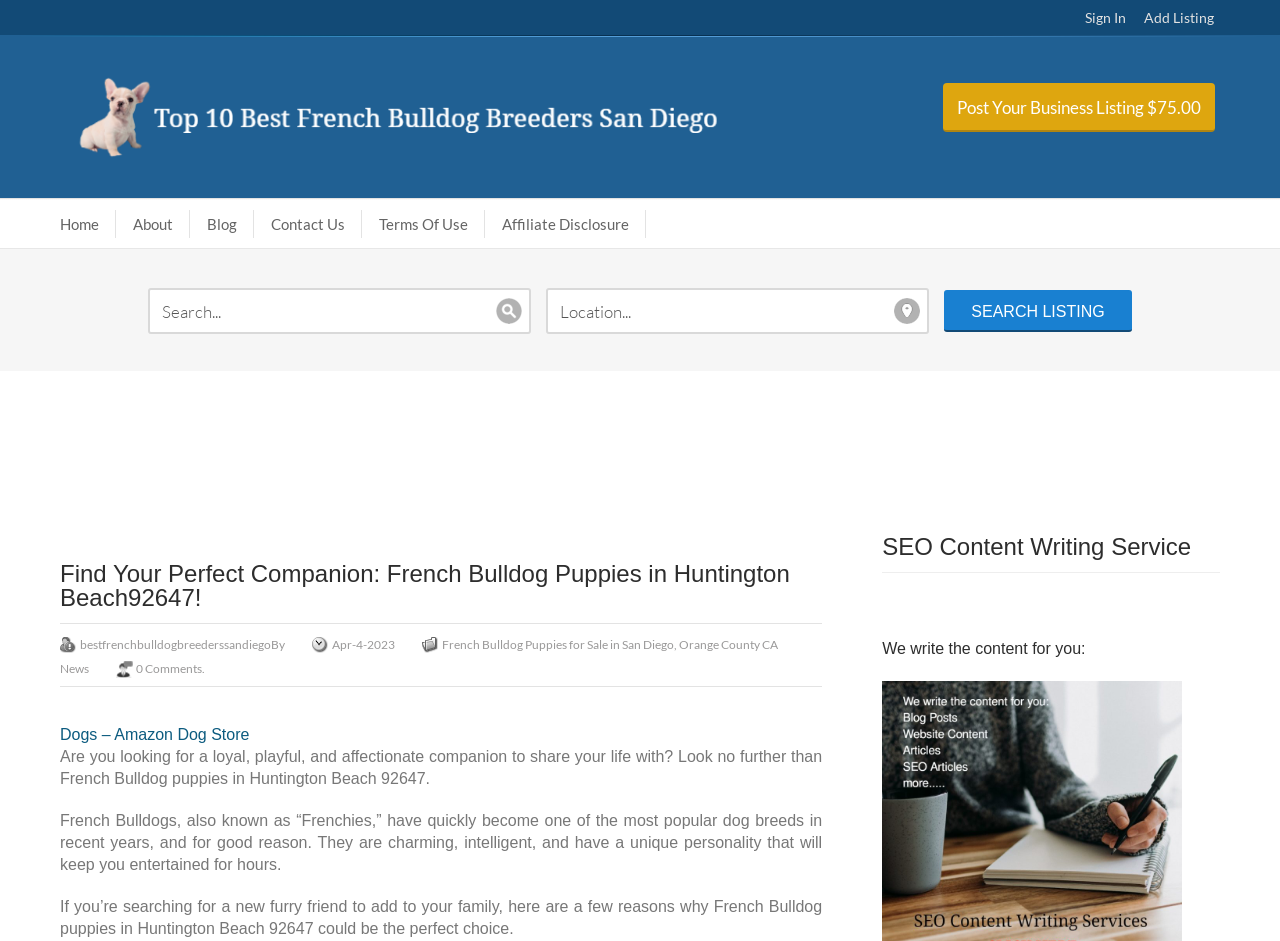Predict the bounding box coordinates of the area that should be clicked to accomplish the following instruction: "Read about the top 10 best French Bulldog breeders in San Diego". The bounding box coordinates should consist of four float numbers between 0 and 1, i.e., [left, top, right, bottom].

[0.047, 0.111, 0.578, 0.132]